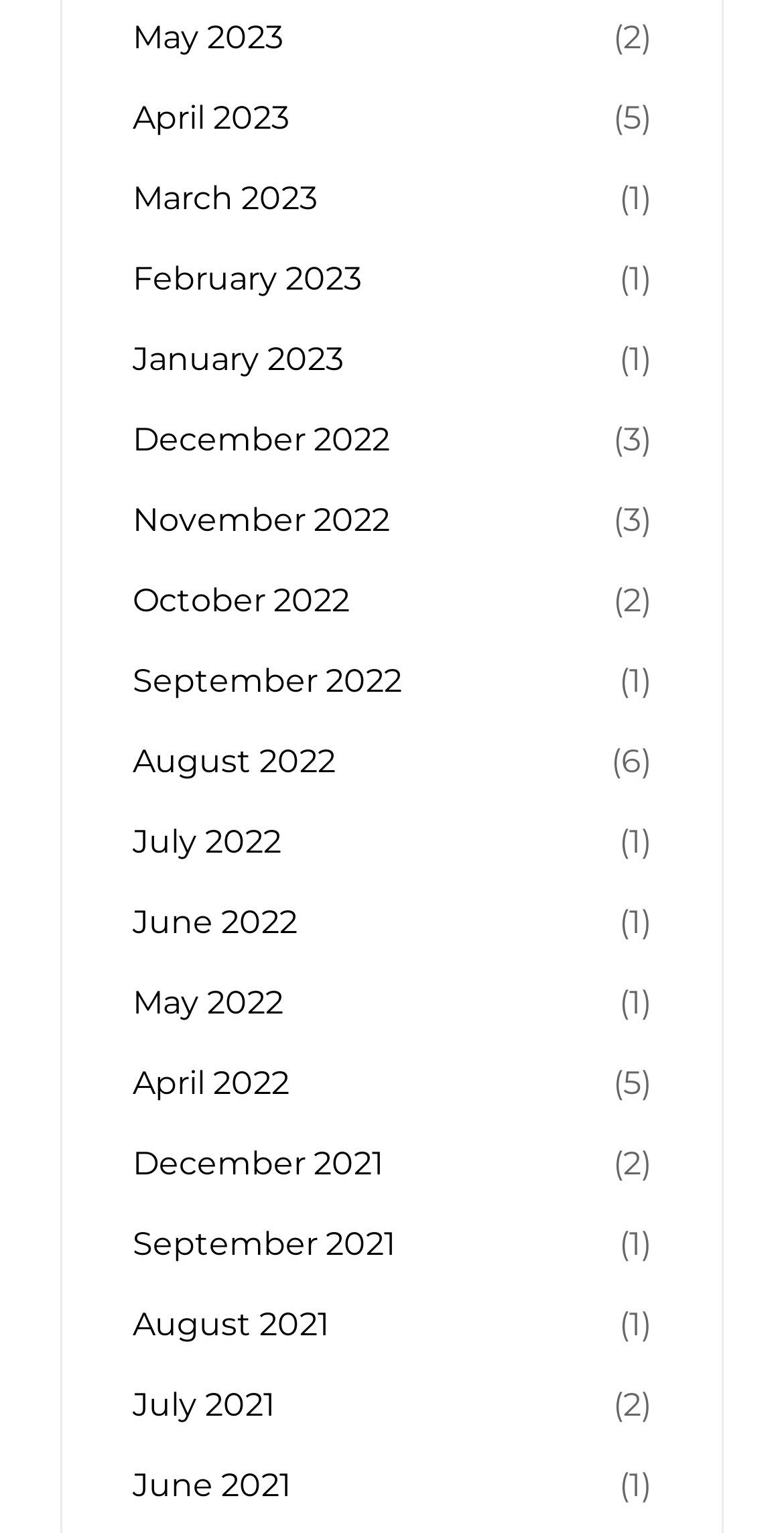Is there a link for the month of March 2021?
Use the image to give a comprehensive and detailed response to the question.

I searched the list of links and did not find a link for the month of March 2021.